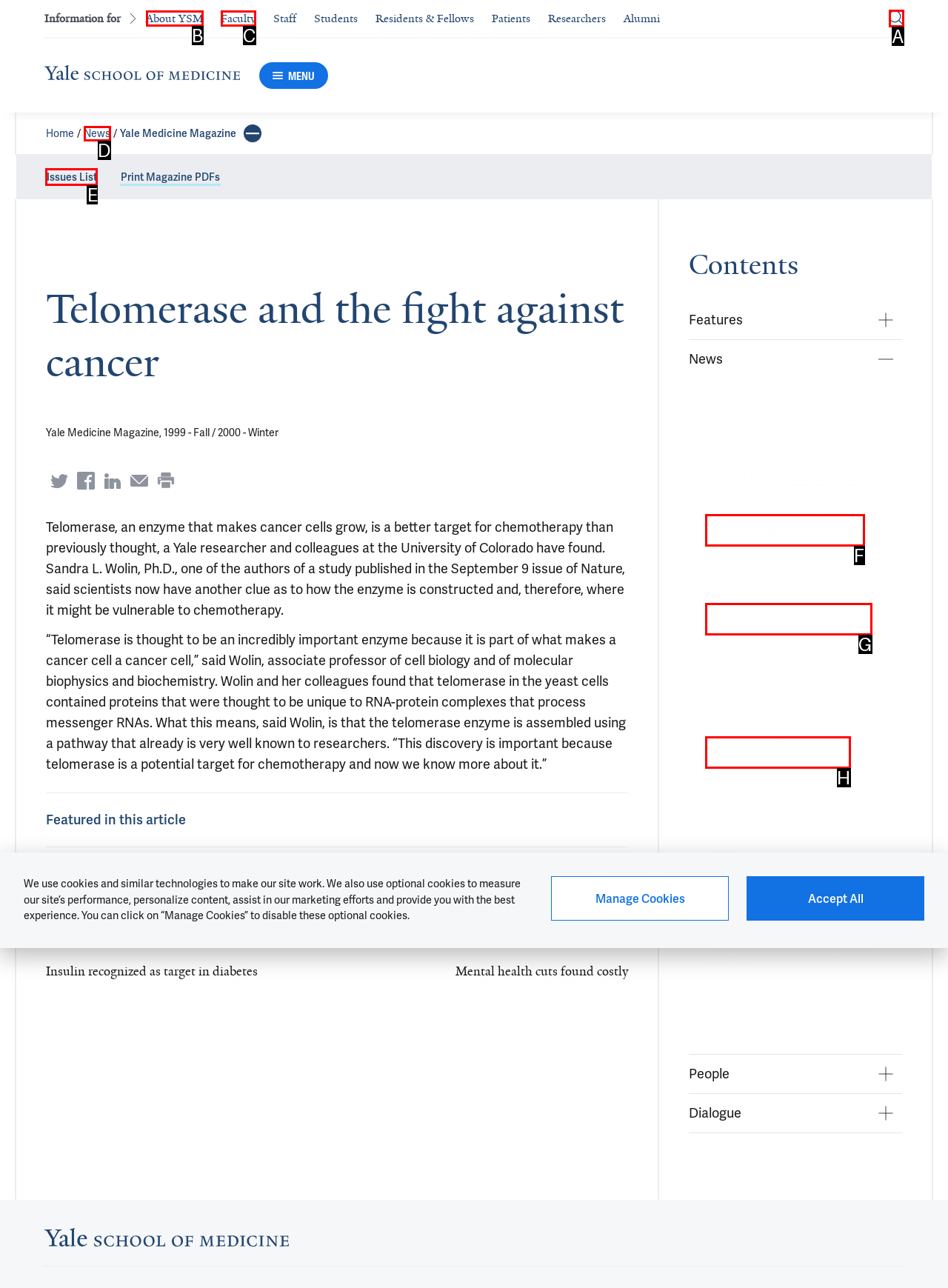Tell me the letter of the UI element I should click to accomplish the task: View Issues List based on the choices provided in the screenshot.

E